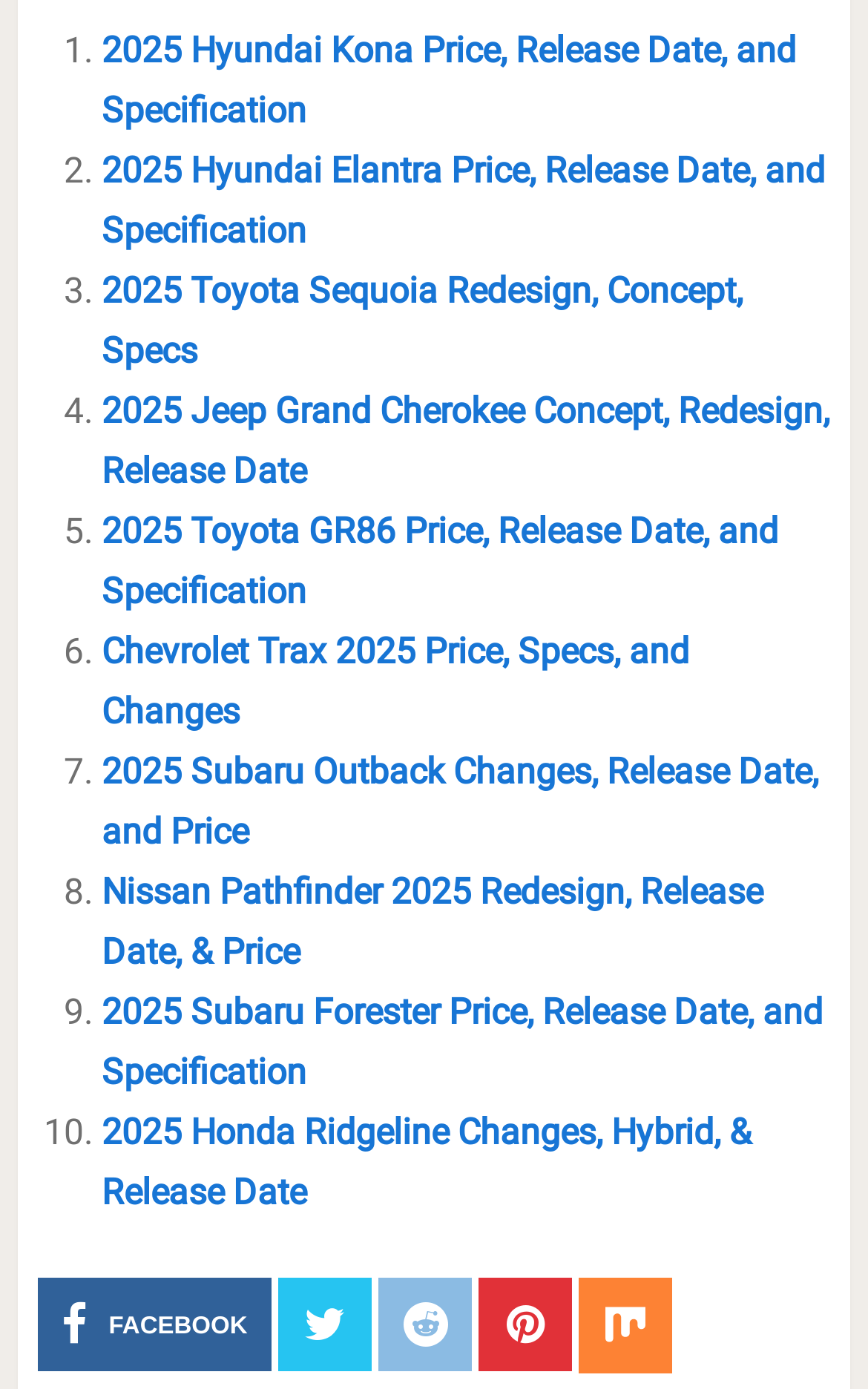Please determine the bounding box coordinates of the element's region to click in order to carry out the following instruction: "Click on 2025 Hyundai Kona Price, Release Date, and Specification". The coordinates should be four float numbers between 0 and 1, i.e., [left, top, right, bottom].

[0.117, 0.021, 0.917, 0.095]